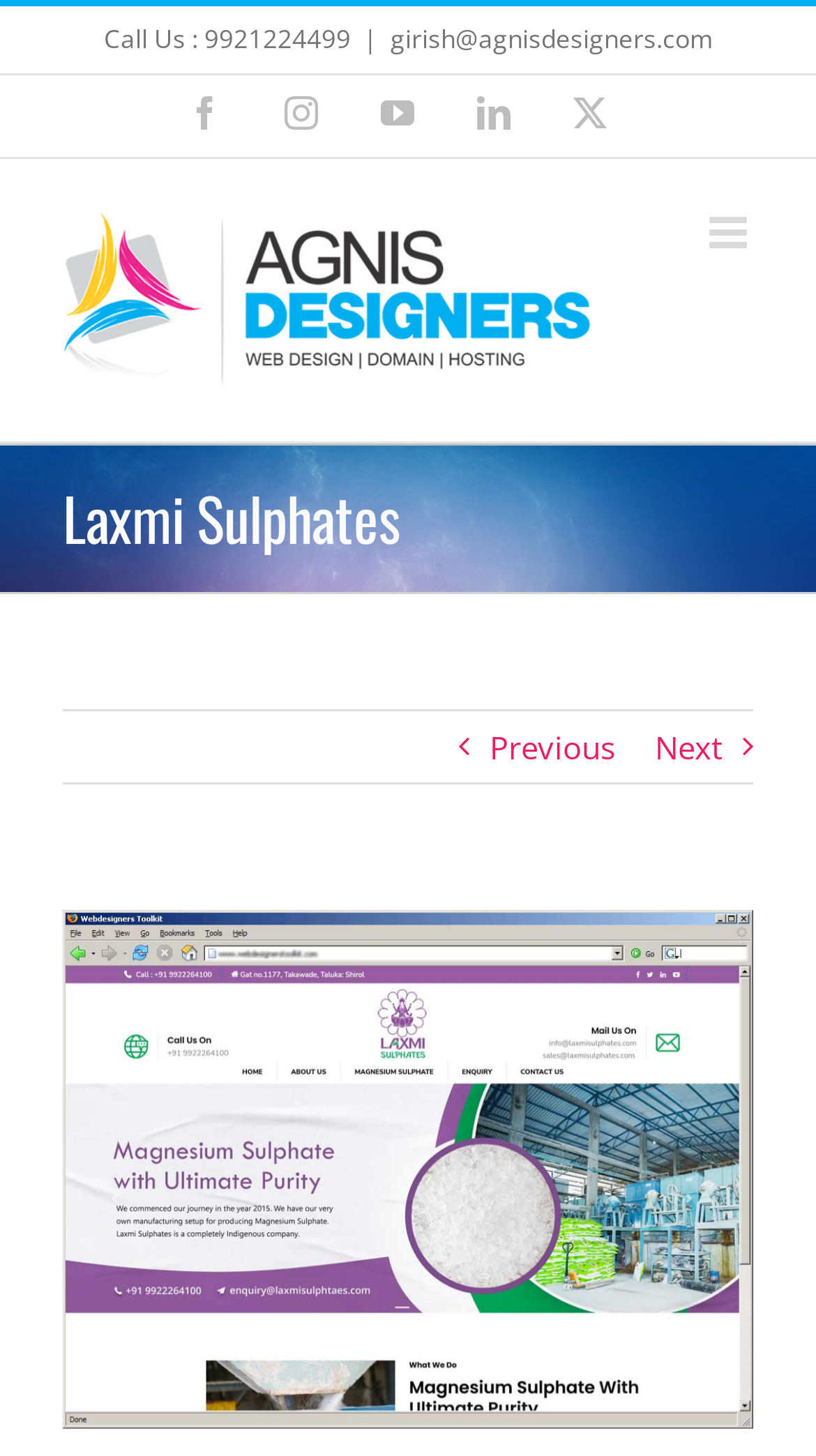Give a concise answer using only one word or phrase for this question:
What is the purpose of the ' Go to Top' link?

To go to the top of the page